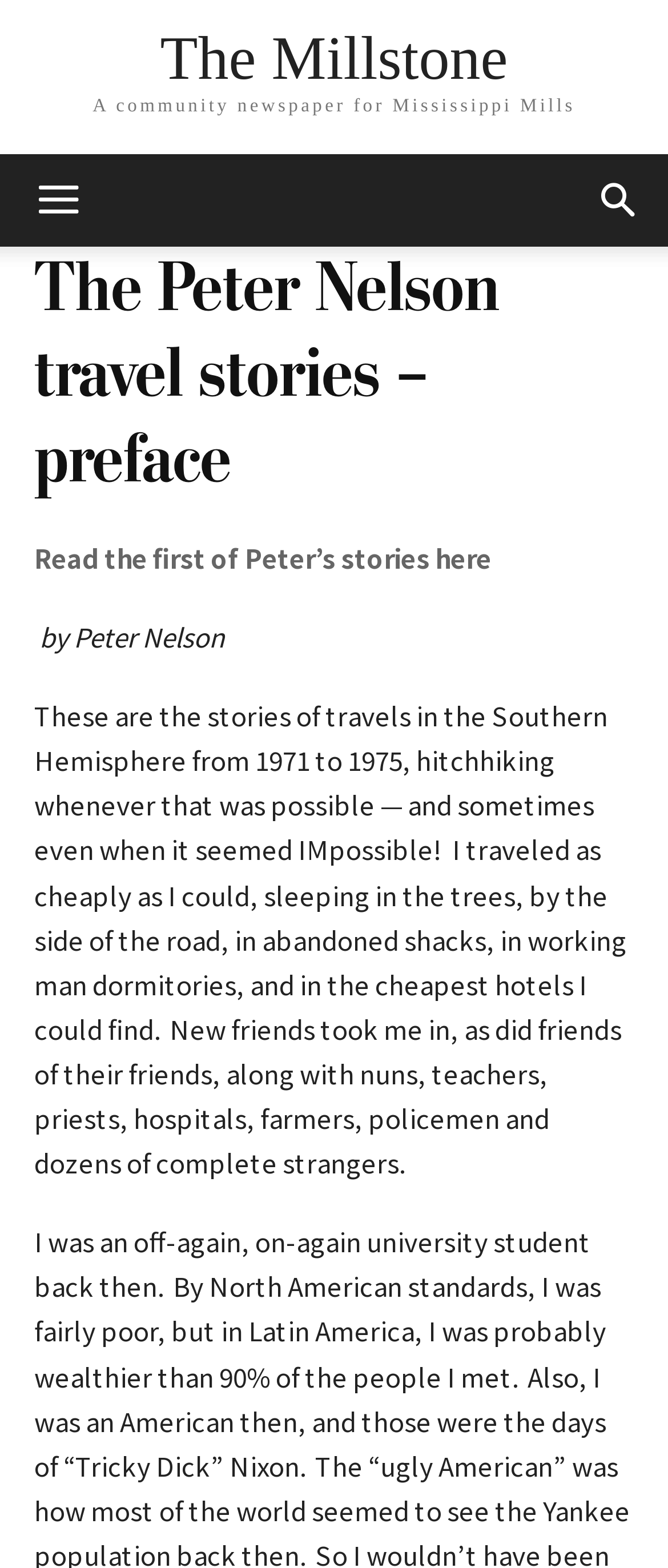Answer the question below in one word or phrase:
What is the time period of the travel stories?

1971 to 1975